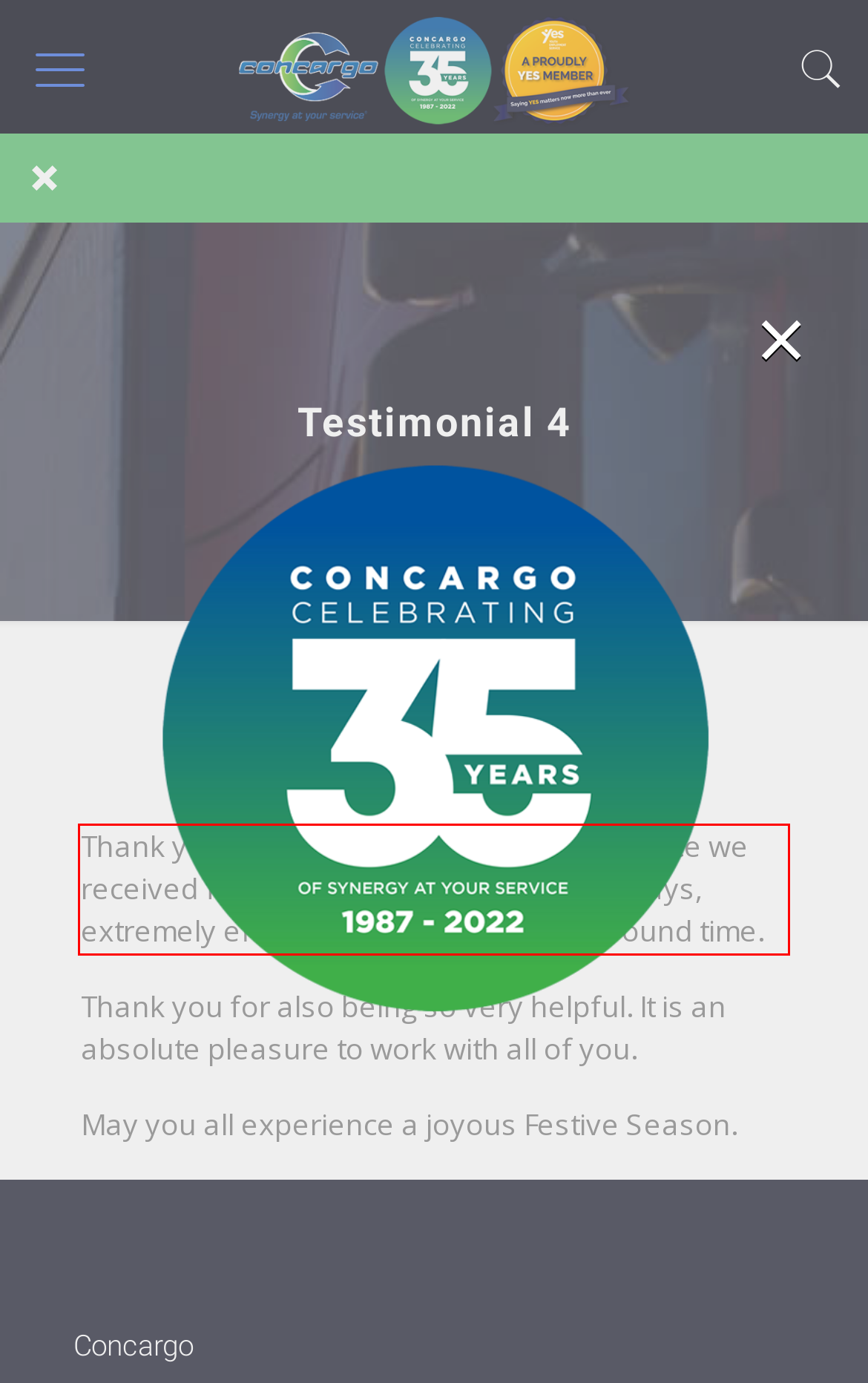Within the screenshot of the webpage, there is a red rectangle. Please recognize and generate the text content inside this red bounding box.

Thank you very much for the excellent service we received from you in 2009. You are, as always, extremely efficient, with excellent turnaround time.